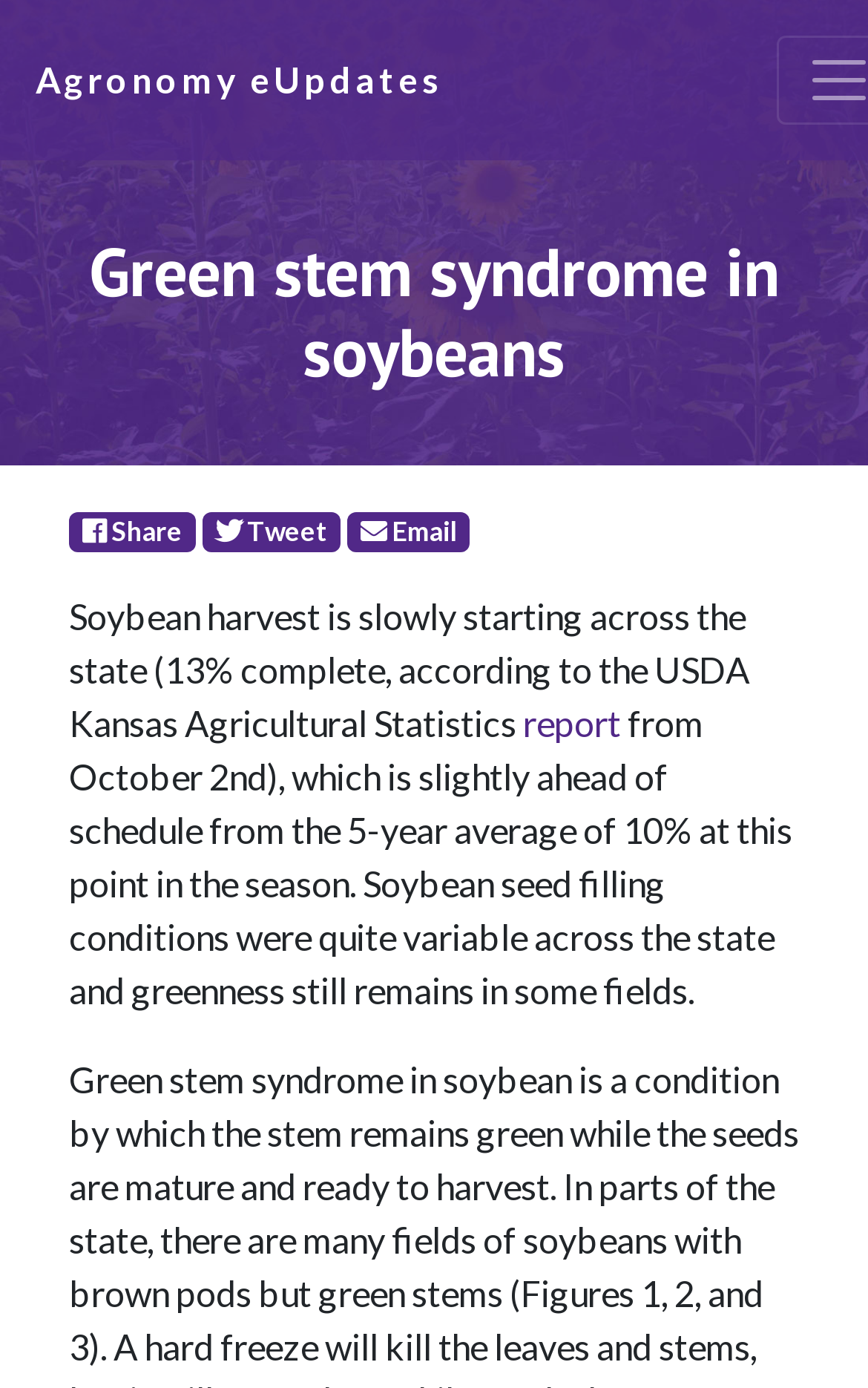What is the name of the syndrome mentioned in the heading?
Look at the image and provide a detailed response to the question.

I found this answer by looking at the heading that says 'Green stem syndrome in soybeans'.